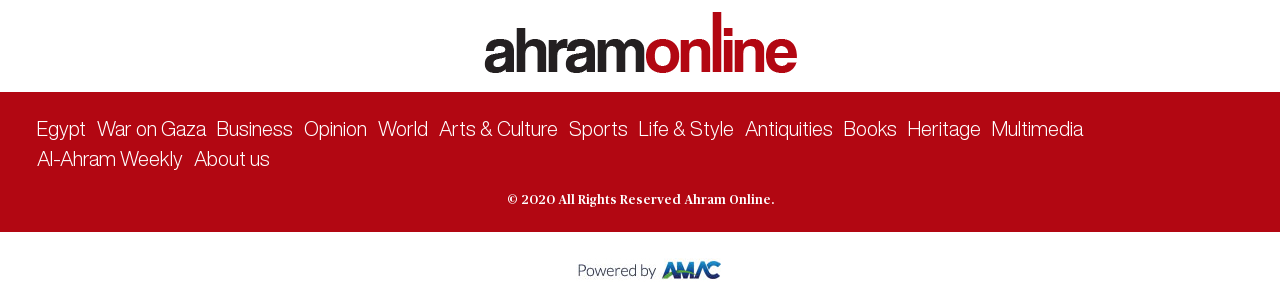What is the last category listed in the footer?
Provide a detailed and well-explained answer to the question.

I looked at the footer section and found the last link listed, which is 'Multimedia'.